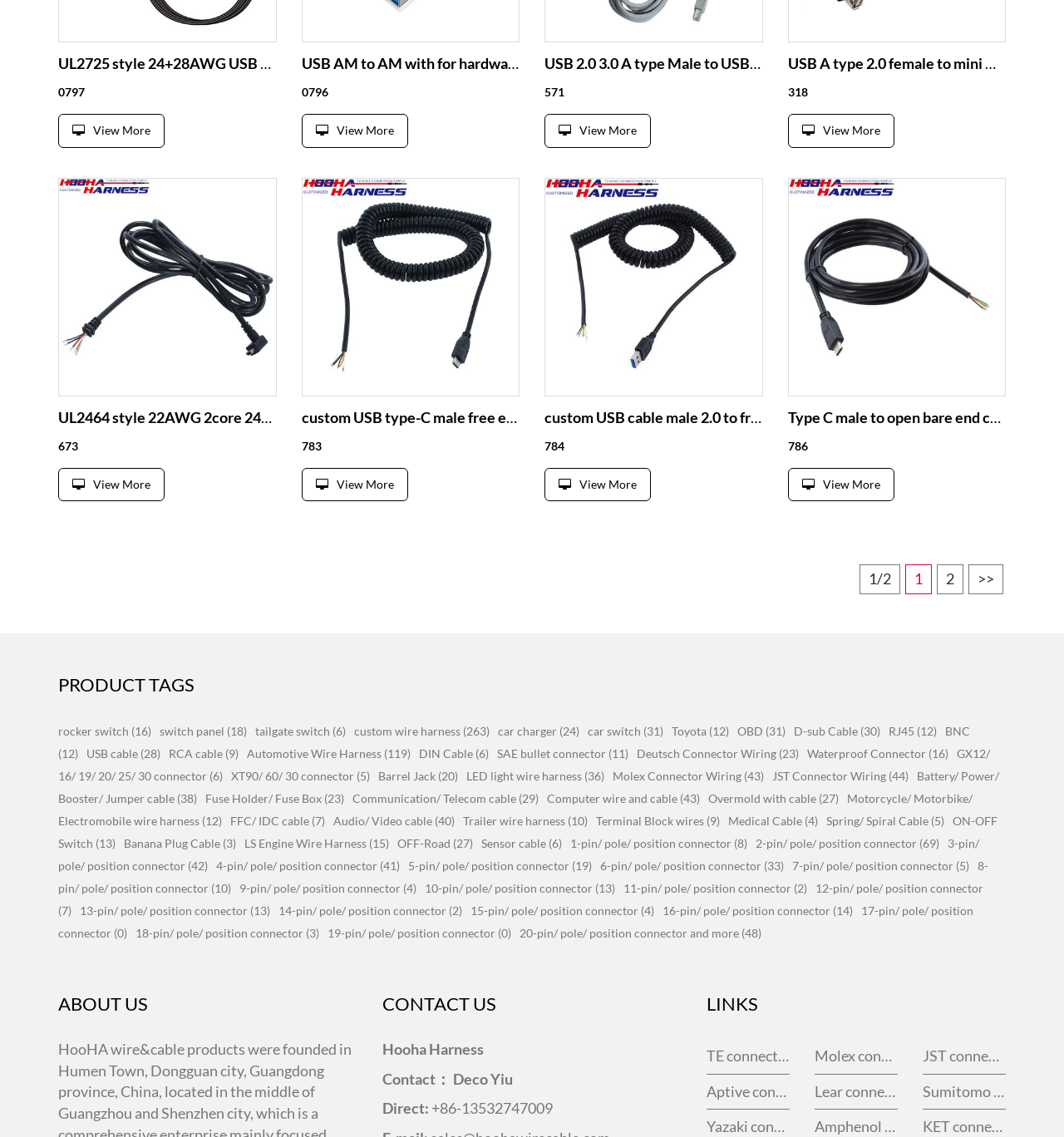Find the bounding box of the UI element described as: ">>". The bounding box coordinates should be given as four float values between 0 and 1, i.e., [left, top, right, bottom].

[0.91, 0.496, 0.943, 0.523]